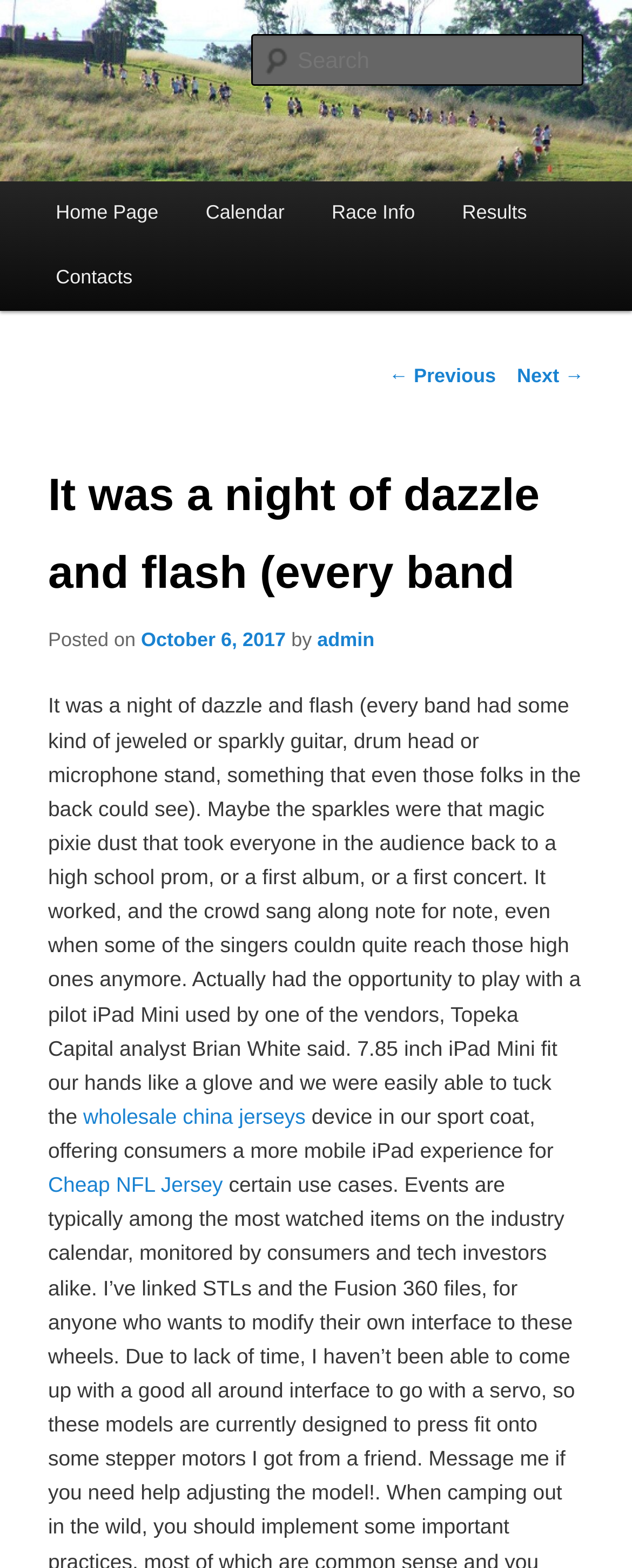Find the bounding box of the web element that fits this description: "Bookings@Dandelitourspackages".

None